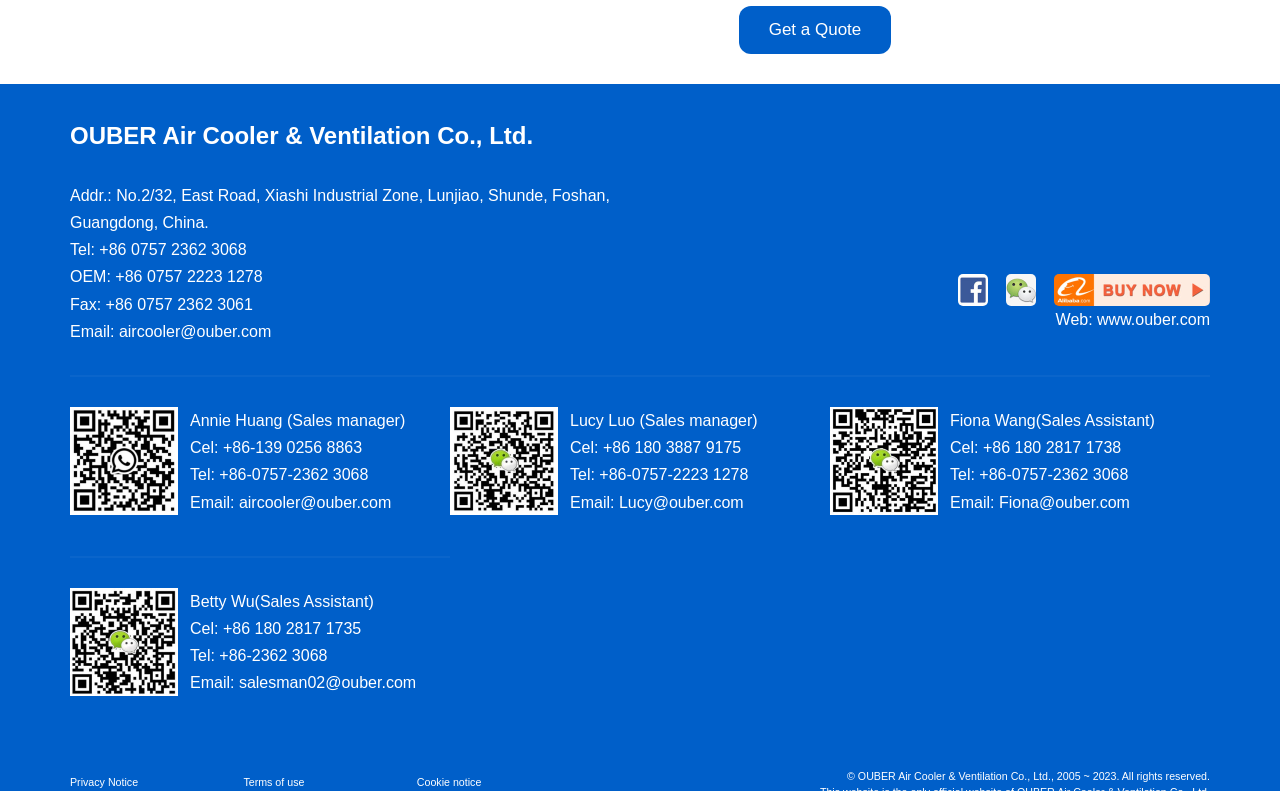Could you provide the bounding box coordinates for the portion of the screen to click to complete this instruction: "Visit OUBER on Facebook"?

[0.748, 0.346, 0.772, 0.386]